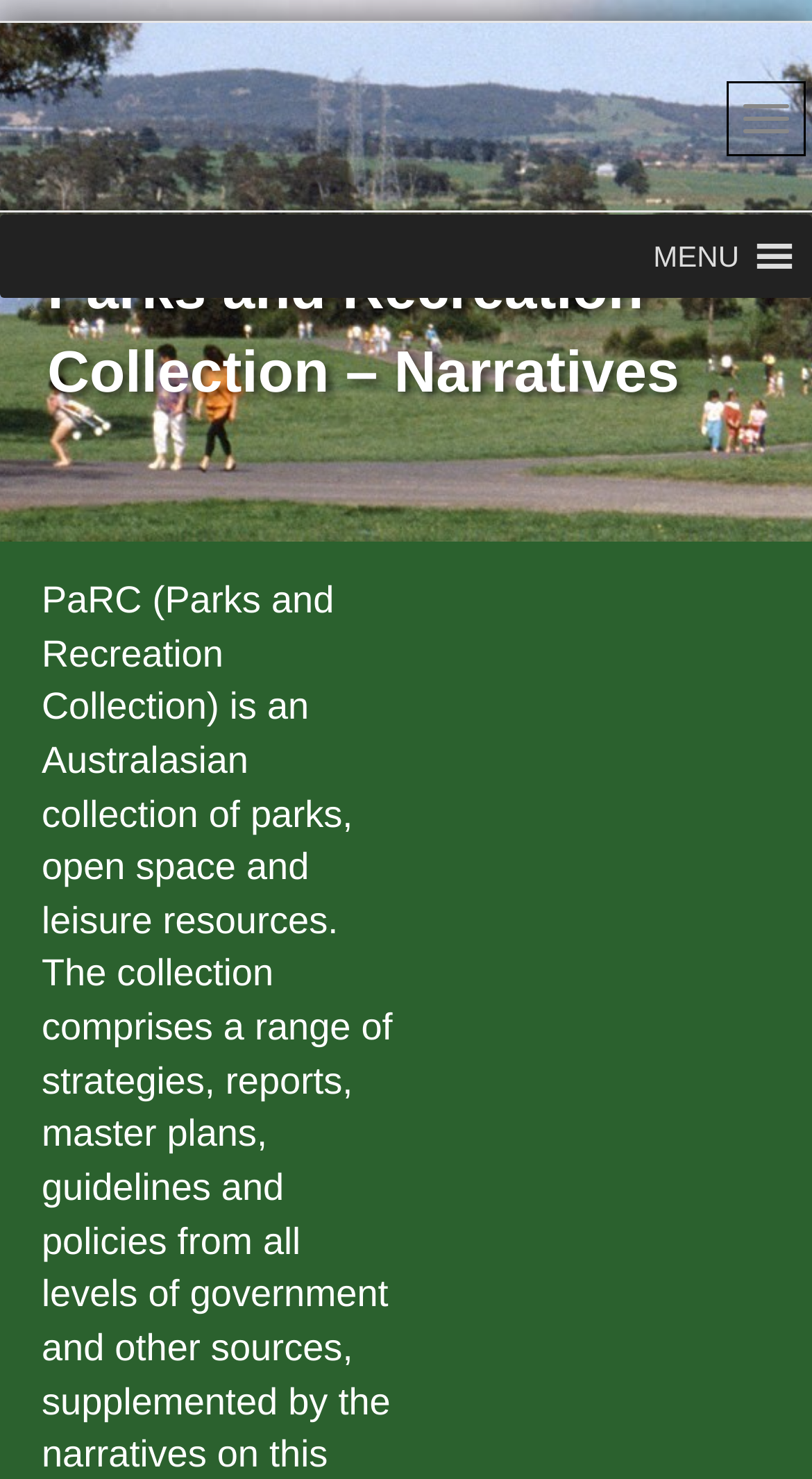Locate the bounding box for the described UI element: "MENUMENU". Ensure the coordinates are four float numbers between 0 and 1, formatted as [left, top, right, bottom].

[0.805, 0.145, 0.985, 0.201]